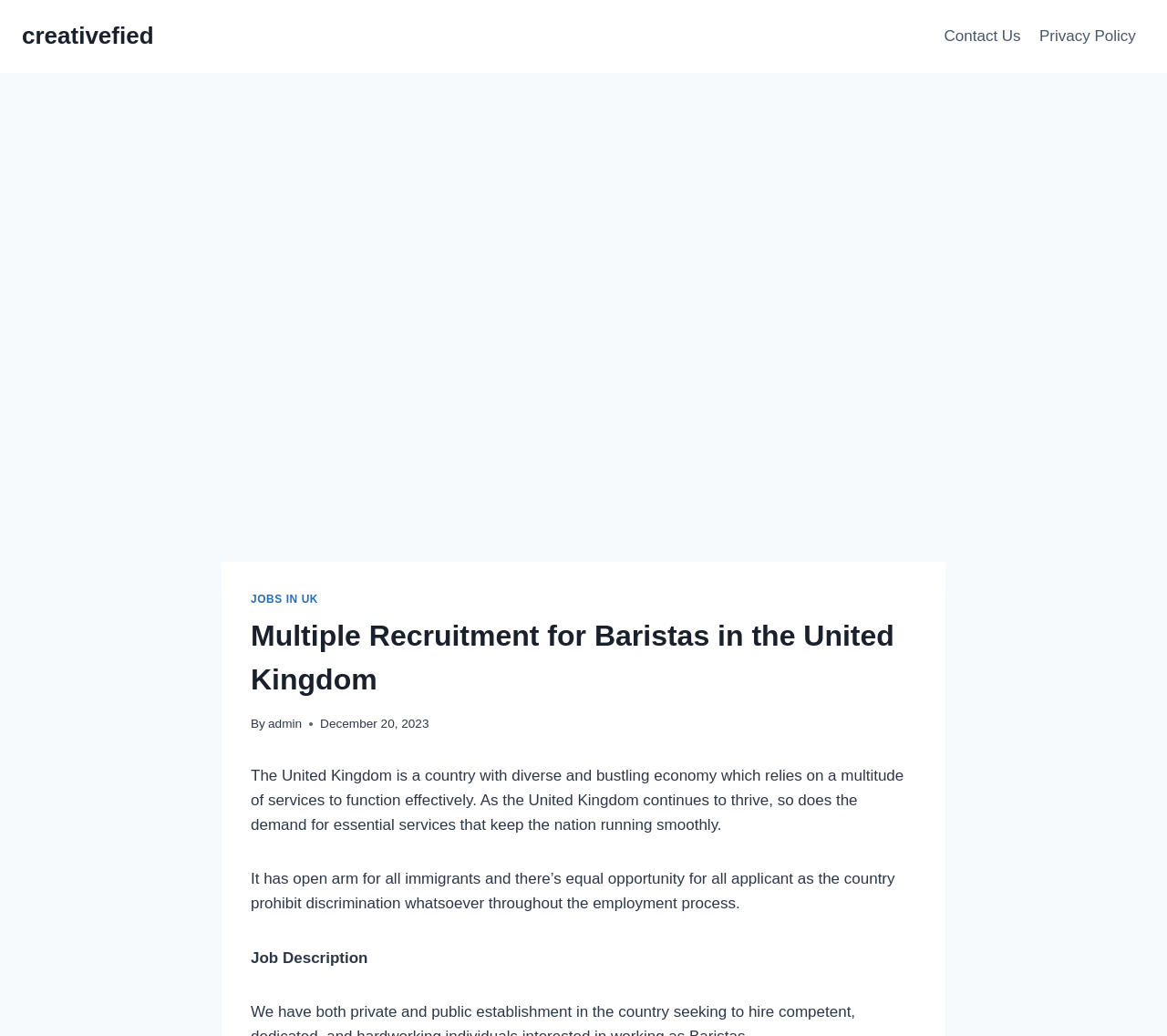What is the date mentioned in the webpage?
Please elaborate on the answer to the question with detailed information.

The date mentioned in the webpage is December 20, 2023, which is stated in the time element with the text 'December 20, 2023'.